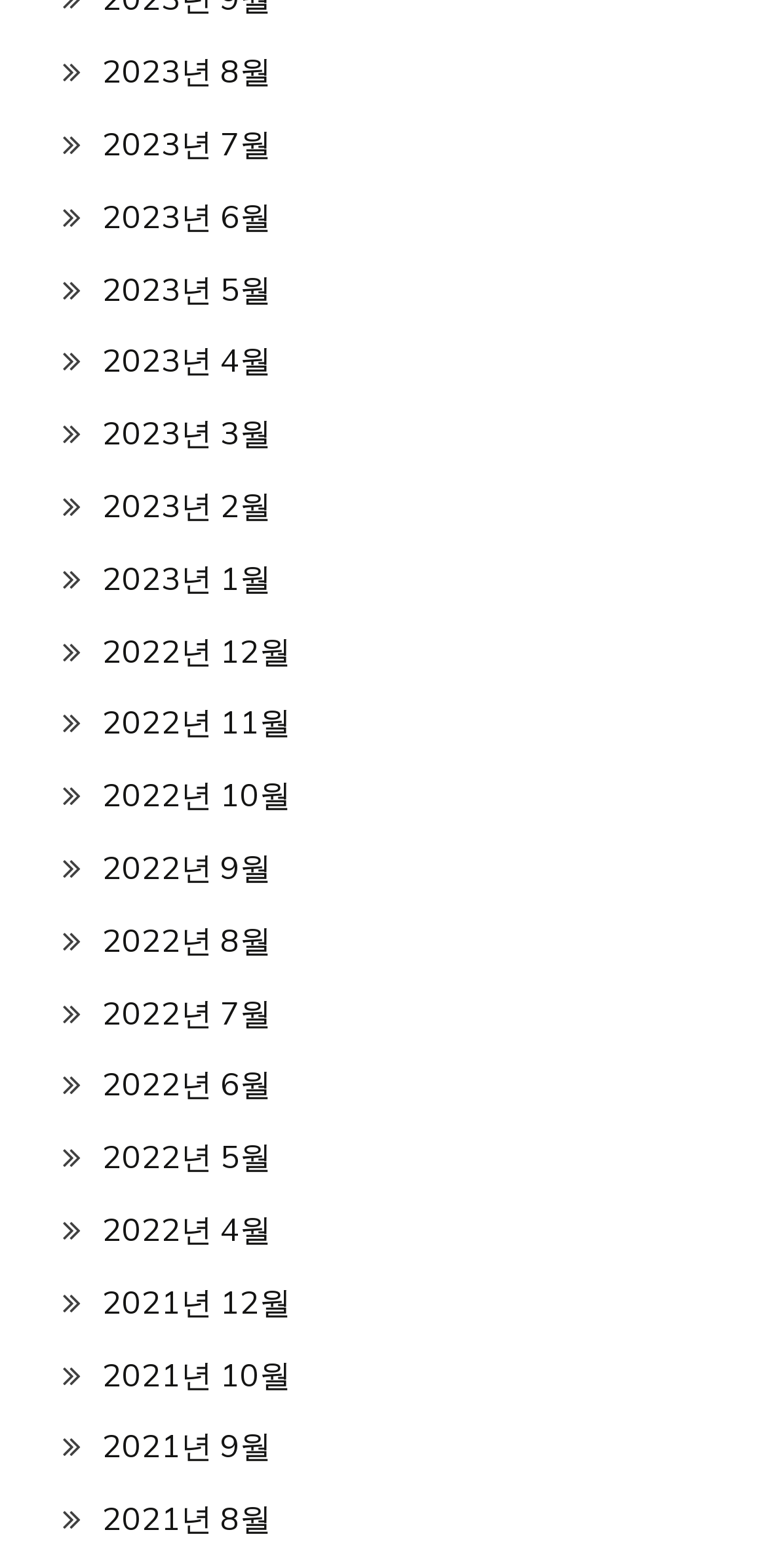Determine the bounding box coordinates of the clickable area required to perform the following instruction: "View archives for 2021년 9월". The coordinates should be represented as four float numbers between 0 and 1: [left, top, right, bottom].

[0.133, 0.91, 0.354, 0.935]